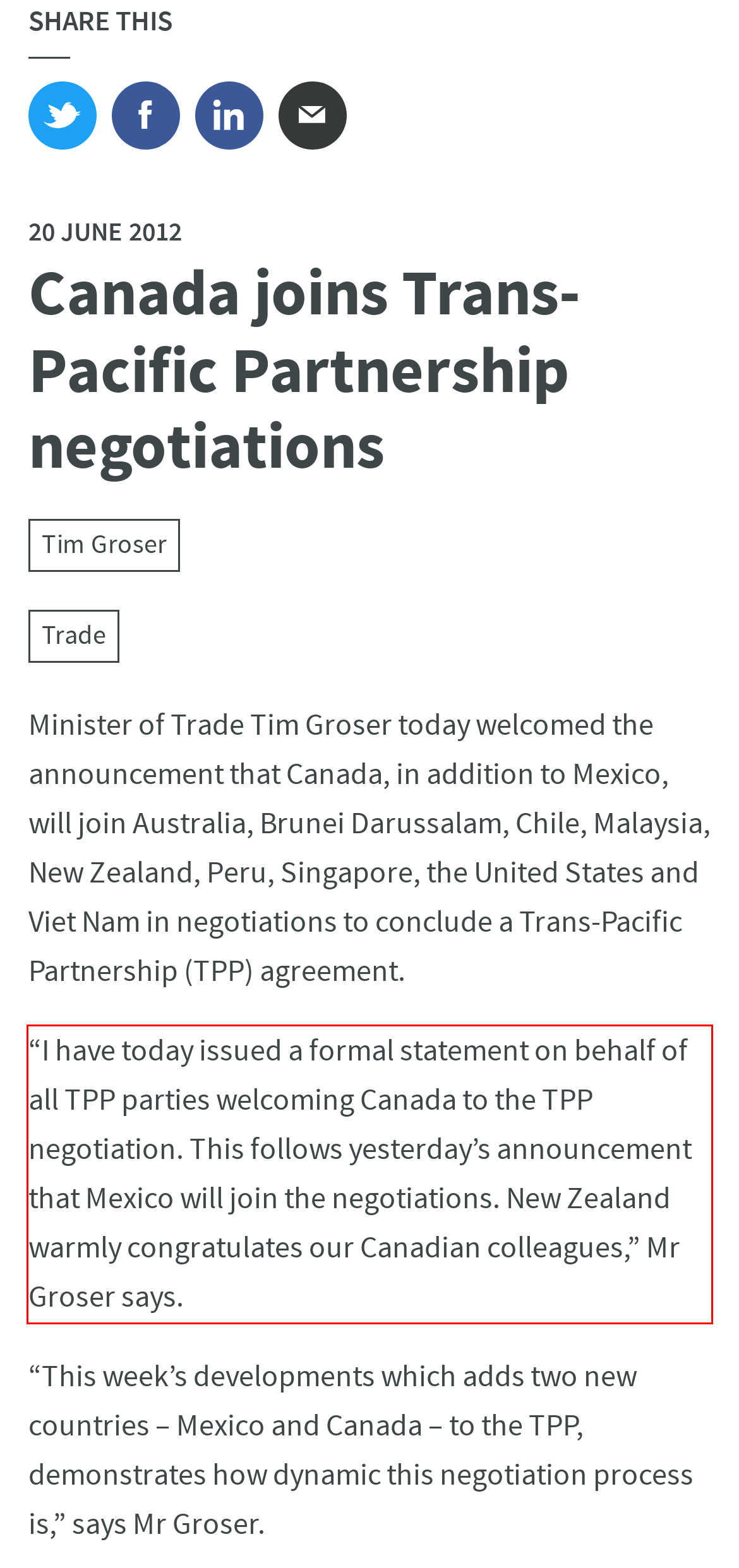Given a webpage screenshot with a red bounding box, perform OCR to read and deliver the text enclosed by the red bounding box.

“I have today issued a formal statement on behalf of all TPP parties welcoming Canada to the TPP negotiation. This follows yesterday’s announcement that Mexico will join the negotiations. New Zealand warmly congratulates our Canadian colleagues,” Mr Groser says.